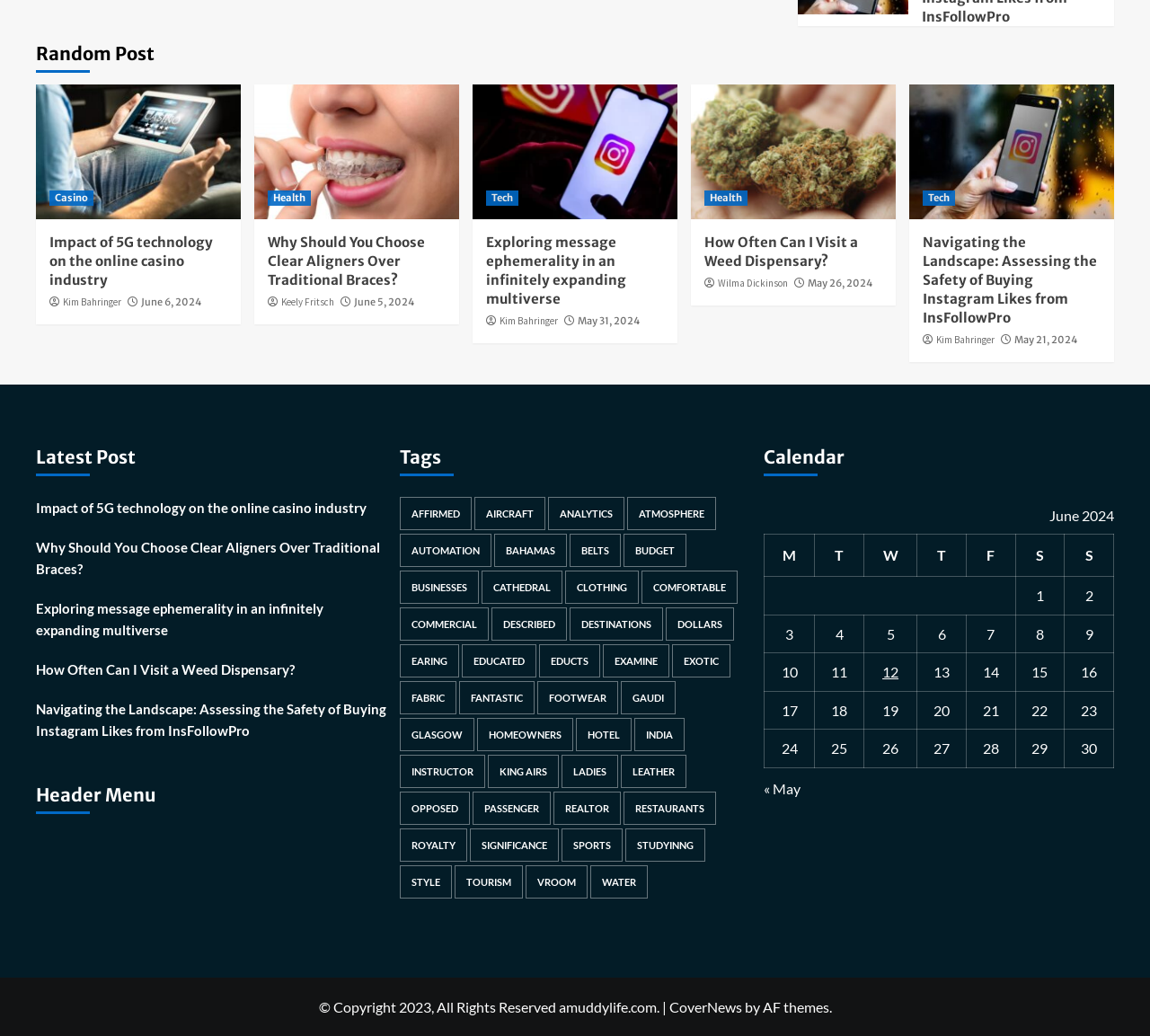Provide a short answer to the following question with just one word or phrase: What is the category of the post 'Exploring message ephemerality in an infinitely expanding multiverse'?

Tech